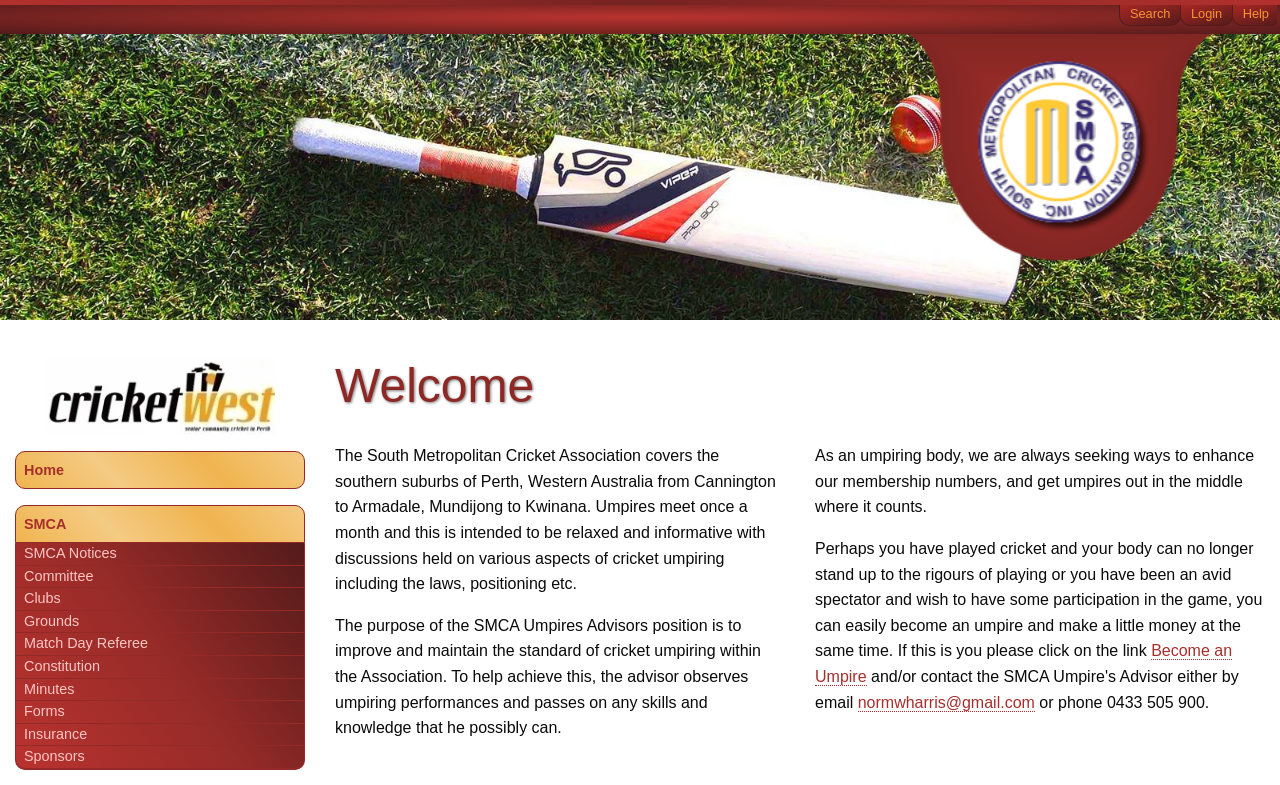Identify the bounding box coordinates for the element you need to click to achieve the following task: "View PSU degree sample". The coordinates must be four float values ranging from 0 to 1, formatted as [left, top, right, bottom].

None